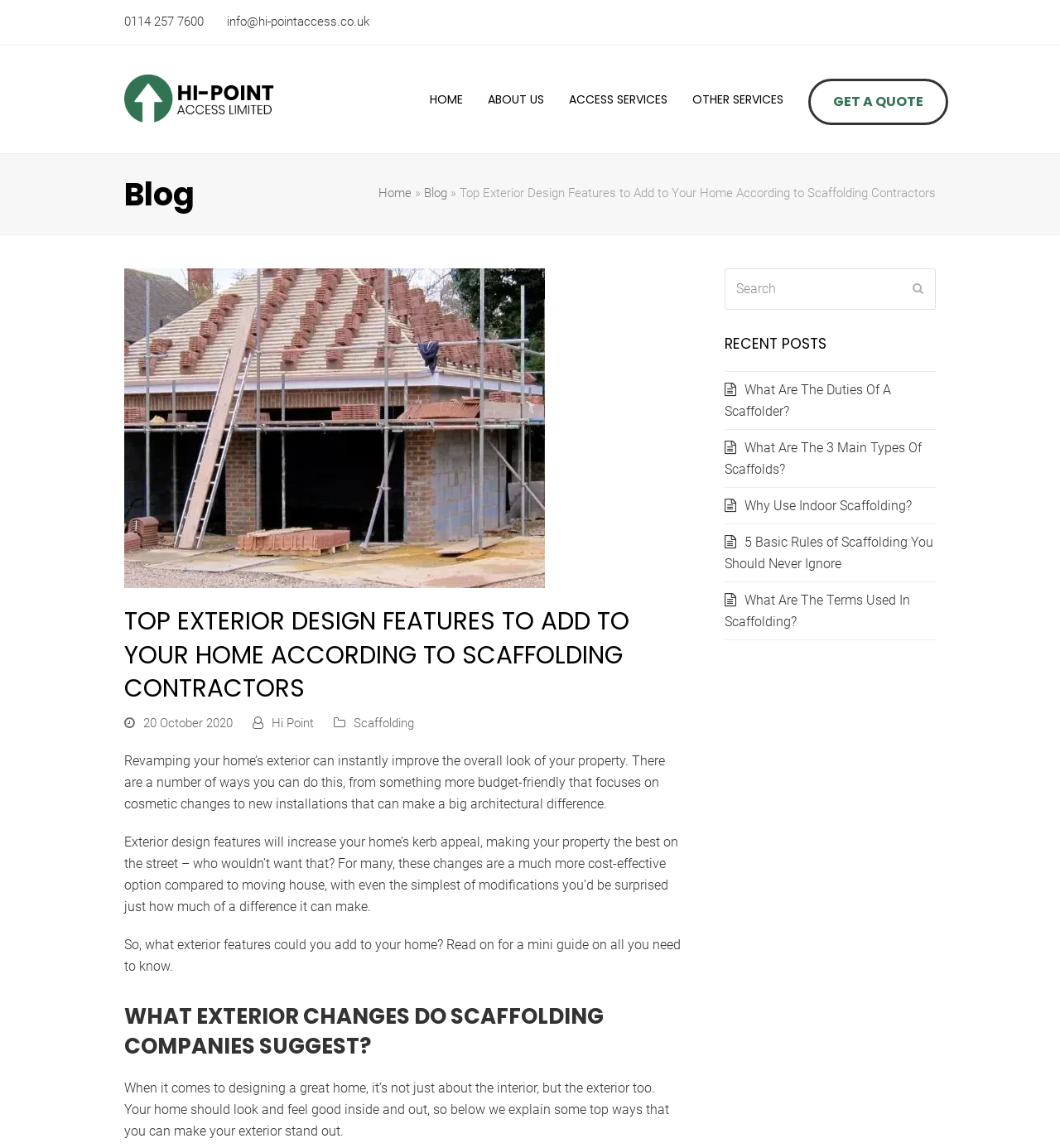Locate the bounding box coordinates of the segment that needs to be clicked to meet this instruction: "Click the 'HOME' link in the main menu".

[0.394, 0.069, 0.448, 0.105]